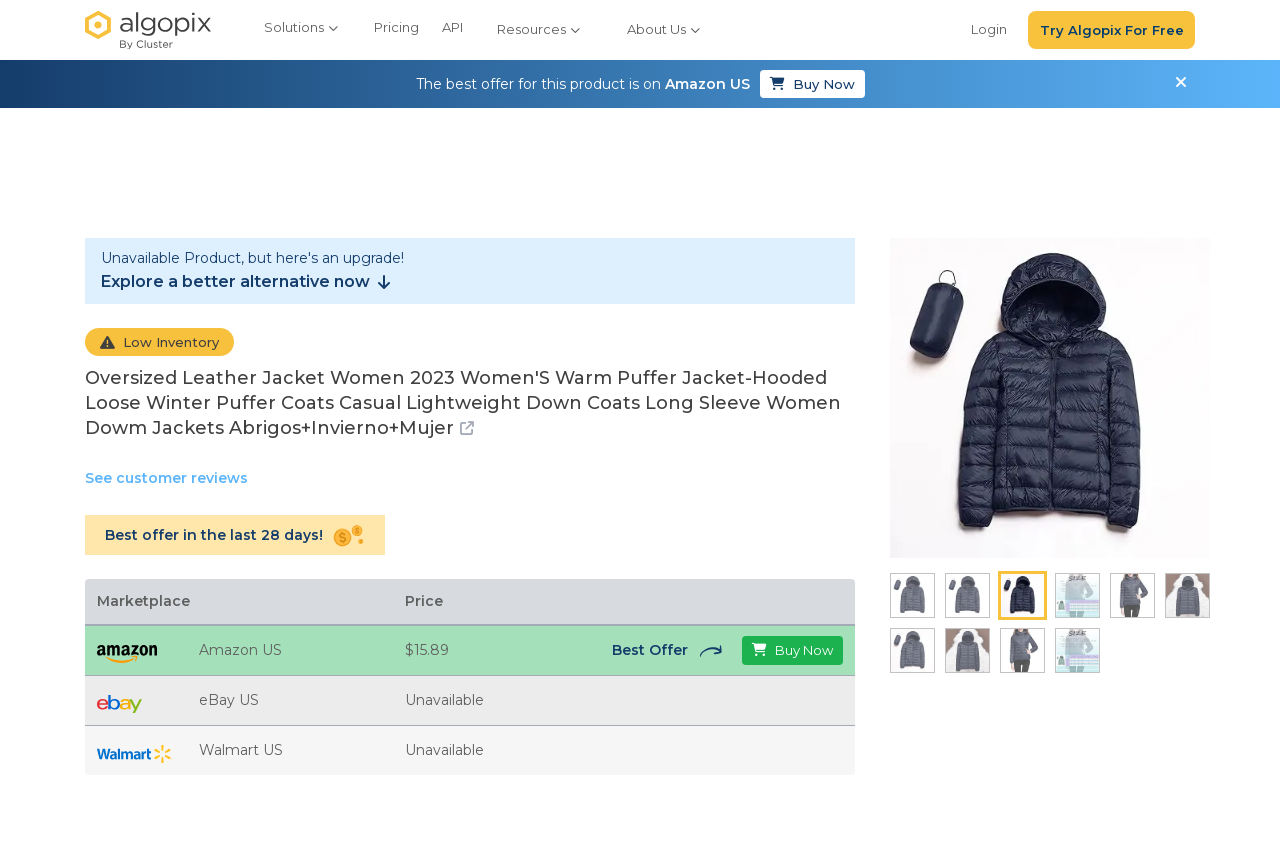Identify the bounding box coordinates for the element you need to click to achieve the following task: "Click on the 'ORDER NOW' button". Provide the bounding box coordinates as four float numbers between 0 and 1, in the form [left, top, right, bottom].

None